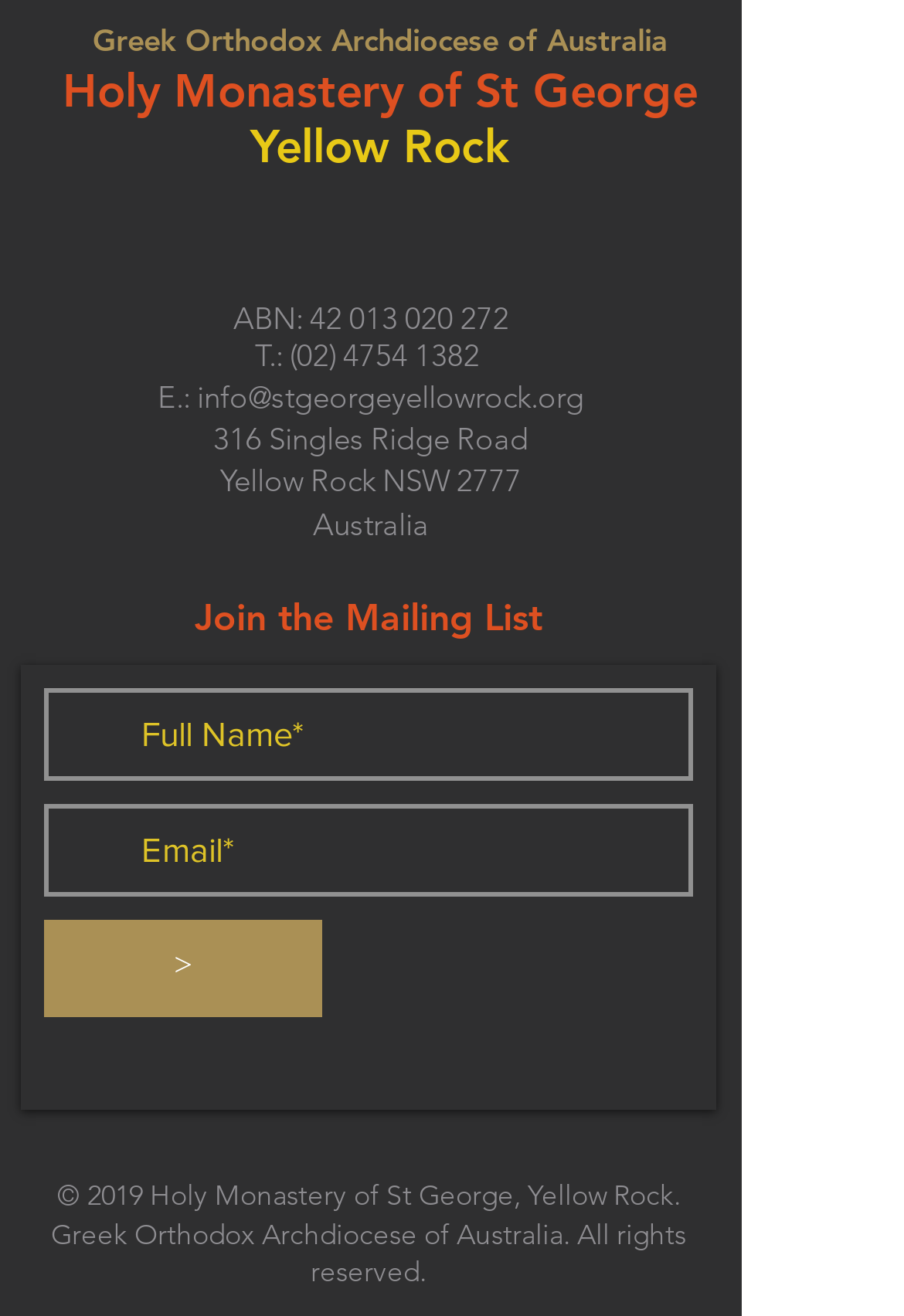What is the location of the monastery?
Look at the screenshot and provide an in-depth answer.

The location of the monastery can be found in the static text elements at the bottom of the webpage, which are '316 Singles Ridge Road', 'Yellow Rock NSW 2777', and 'Australia'.